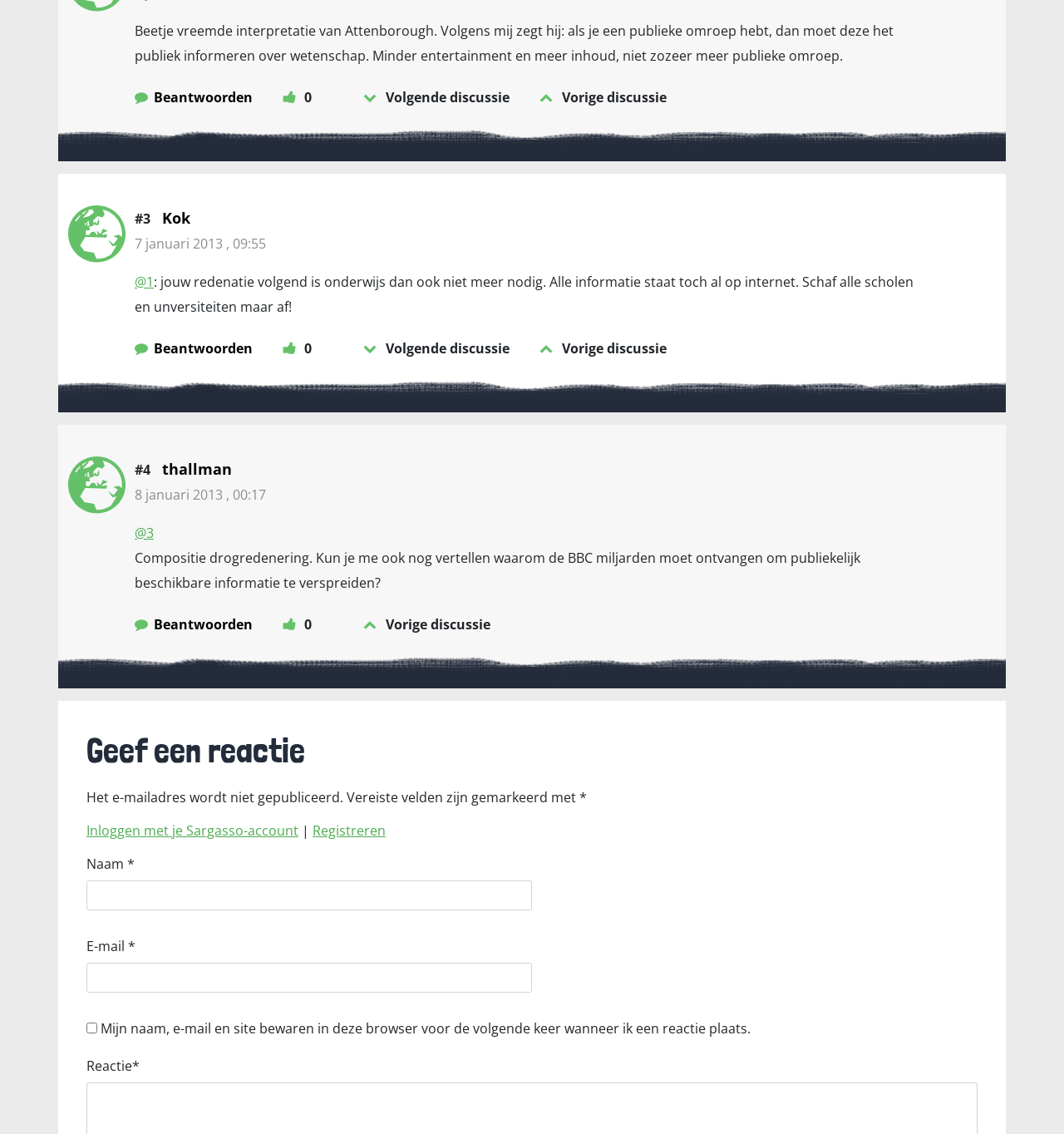What is the purpose of the checkbox?
Look at the image and answer the question using a single word or phrase.

To save user info